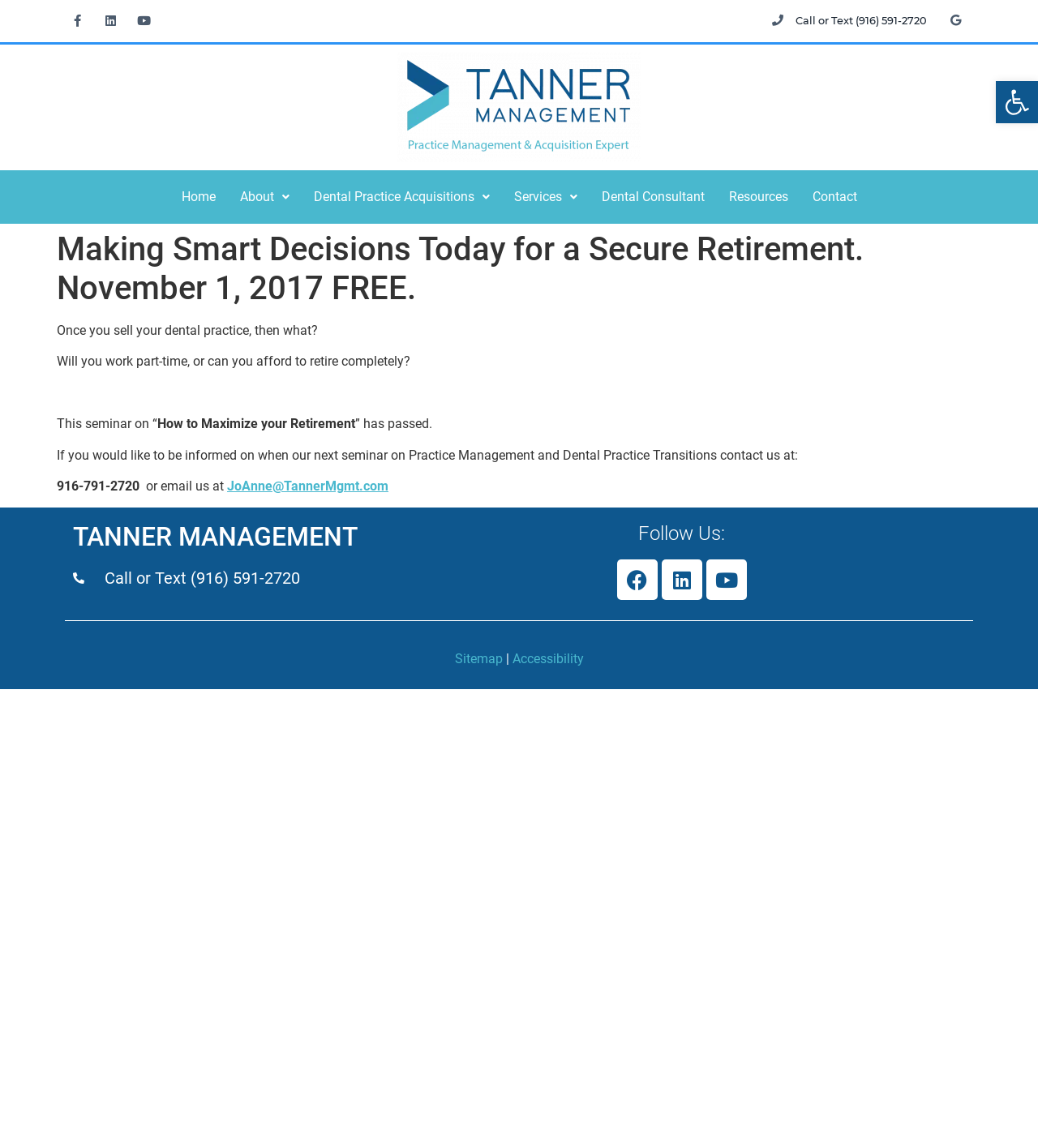What is the name of the company mentioned on the webpage?
Using the image, give a concise answer in the form of a single word or short phrase.

TANNER MANAGEMENT